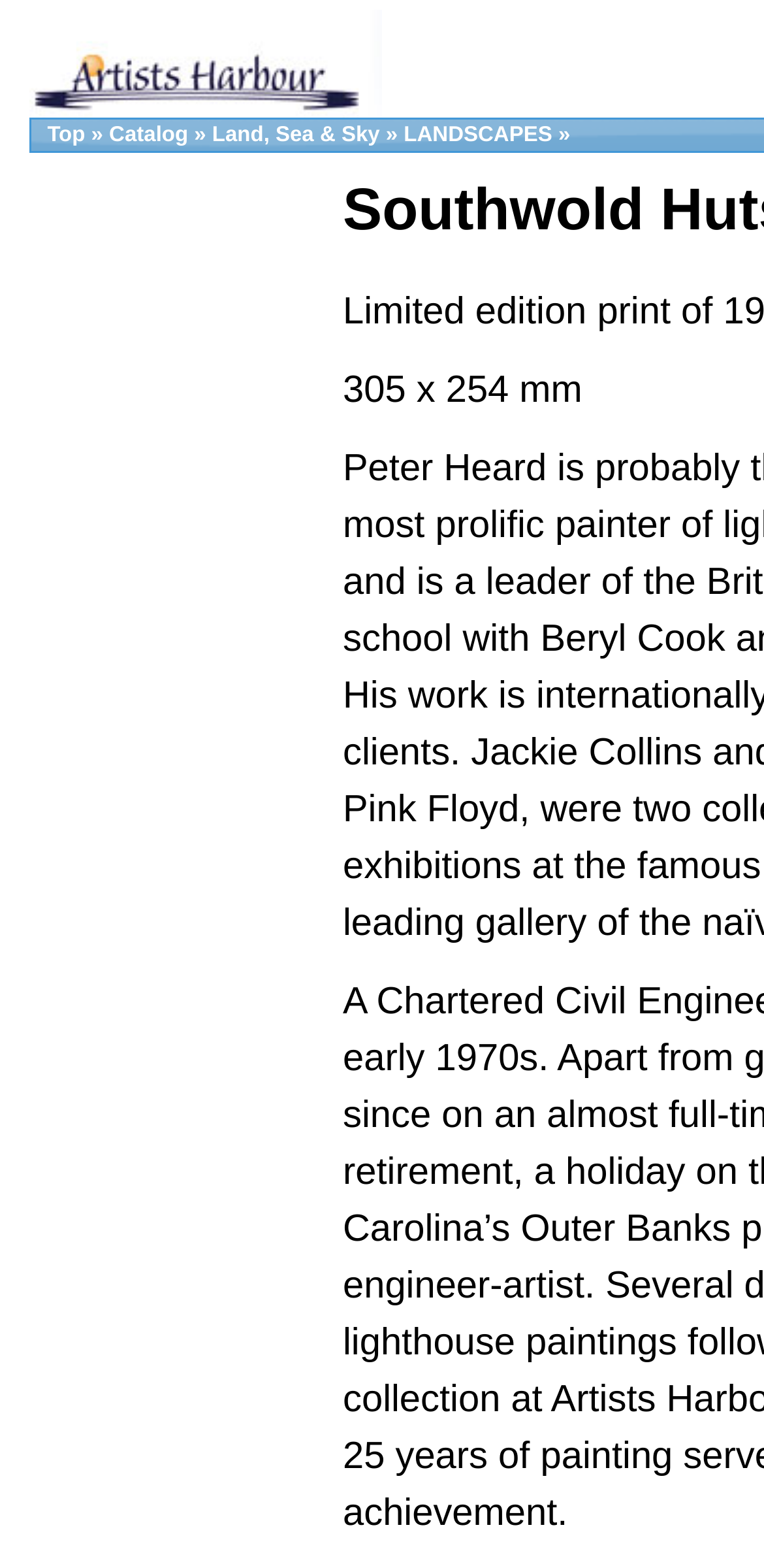What is the size of the art piece?
Examine the image and give a concise answer in one word or a short phrase.

305 x 254 mm